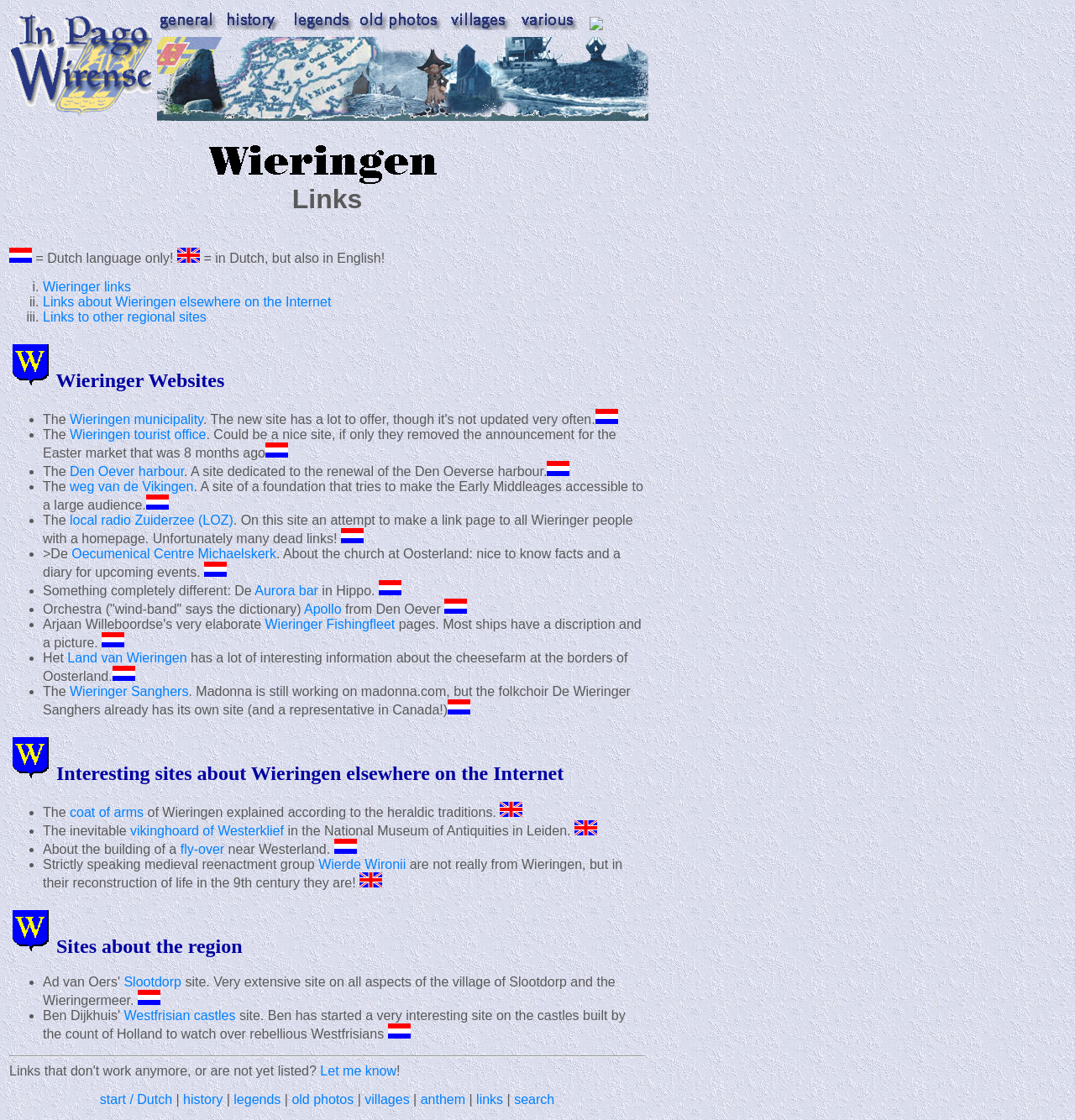Find the bounding box coordinates of the clickable area required to complete the following action: "Explore Wieringer links".

[0.04, 0.25, 0.122, 0.263]